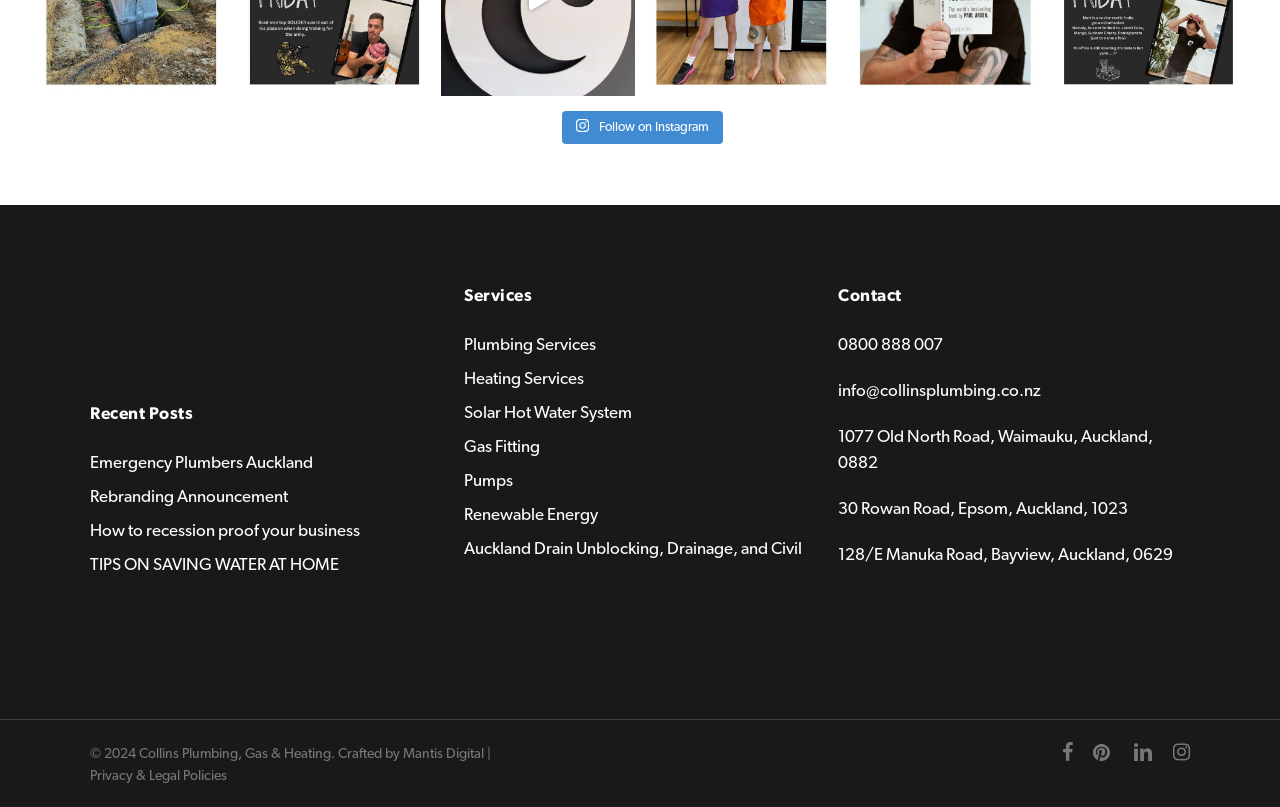Can you show the bounding box coordinates of the region to click on to complete the task described in the instruction: "View recent posts"?

[0.07, 0.494, 0.345, 0.533]